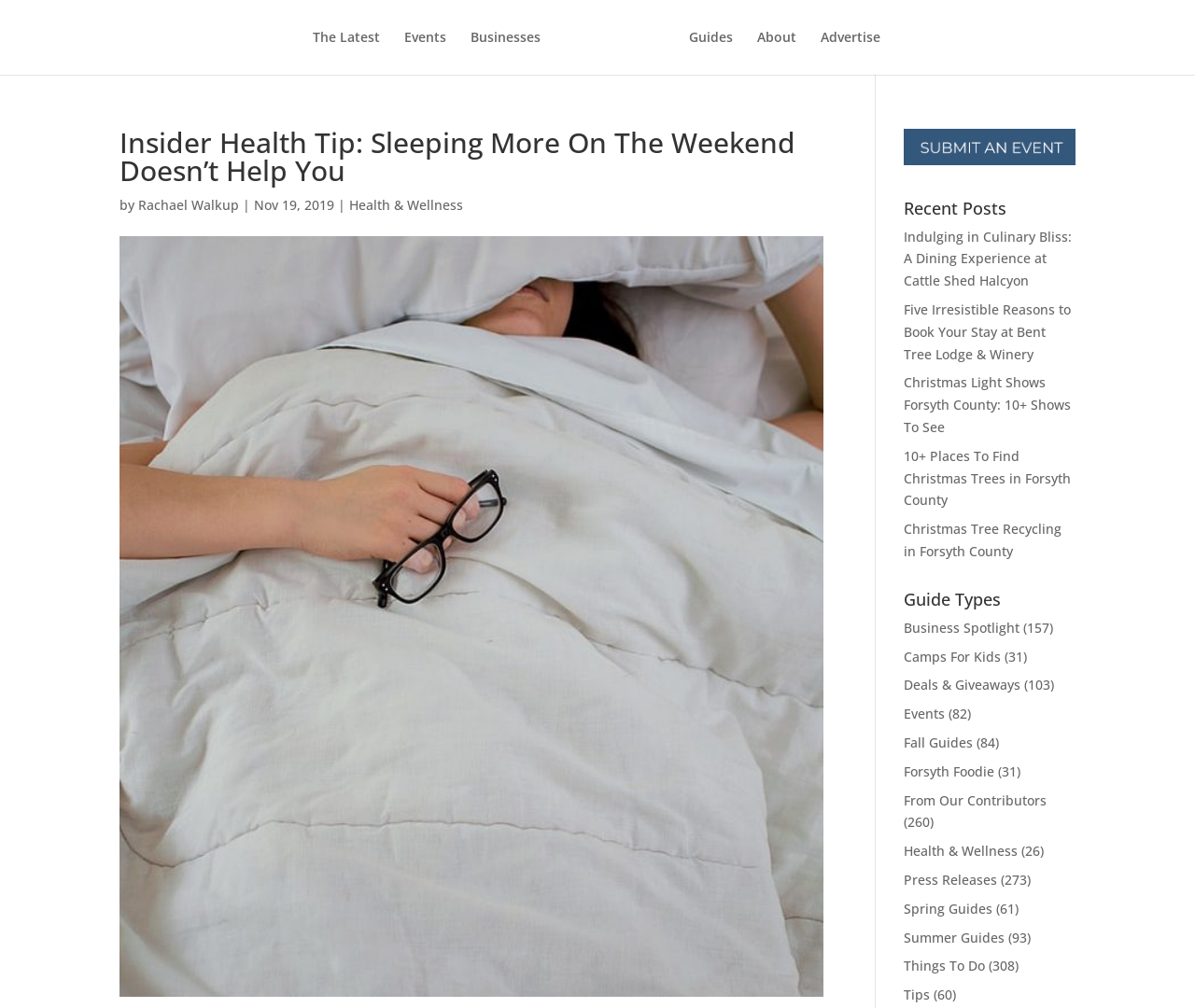Locate the bounding box coordinates of the clickable part needed for the task: "Visit the 'Cumming Local' website".

[0.469, 0.022, 0.556, 0.083]